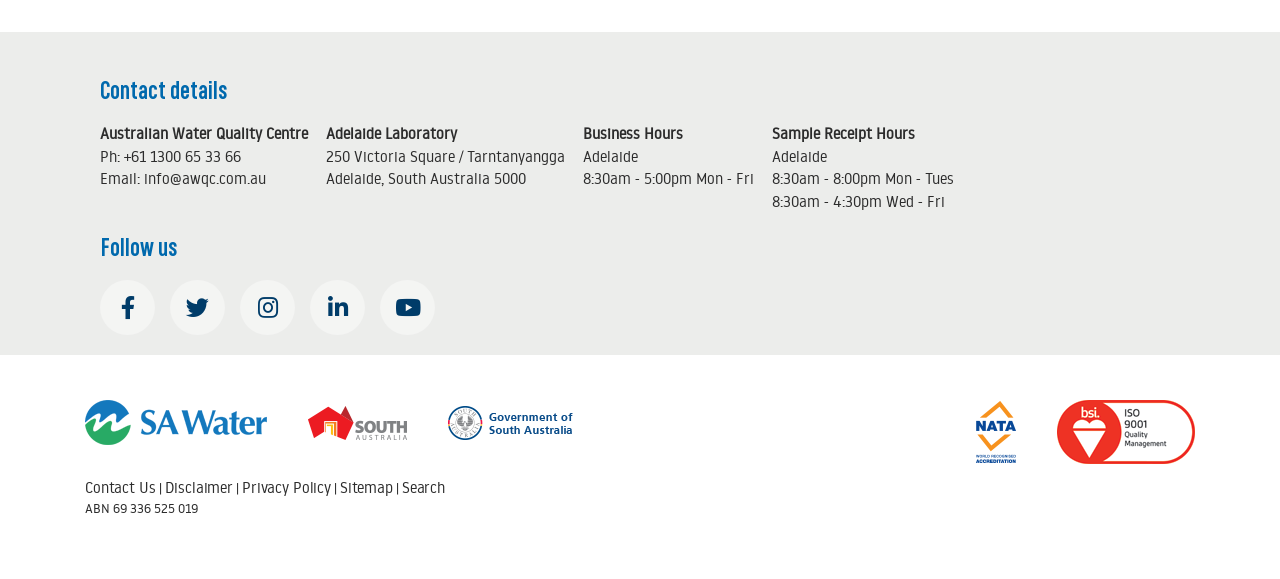Locate the bounding box coordinates of the element to click to perform the following action: 'Click Facebook Link'. The coordinates should be given as four float values between 0 and 1, in the form of [left, top, right, bottom].

[0.078, 0.484, 0.121, 0.579]